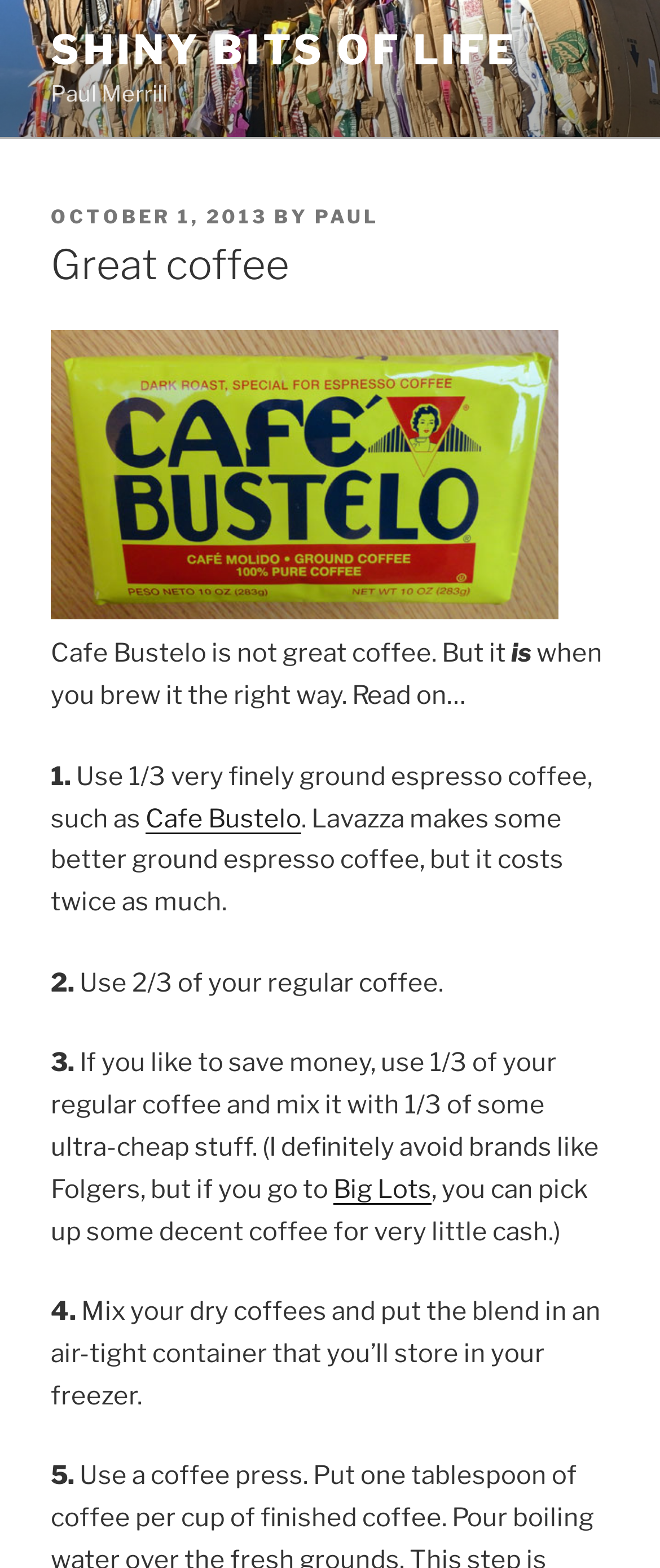Provide a brief response using a word or short phrase to this question:
What is the name of the author of the post?

Paul Merrill